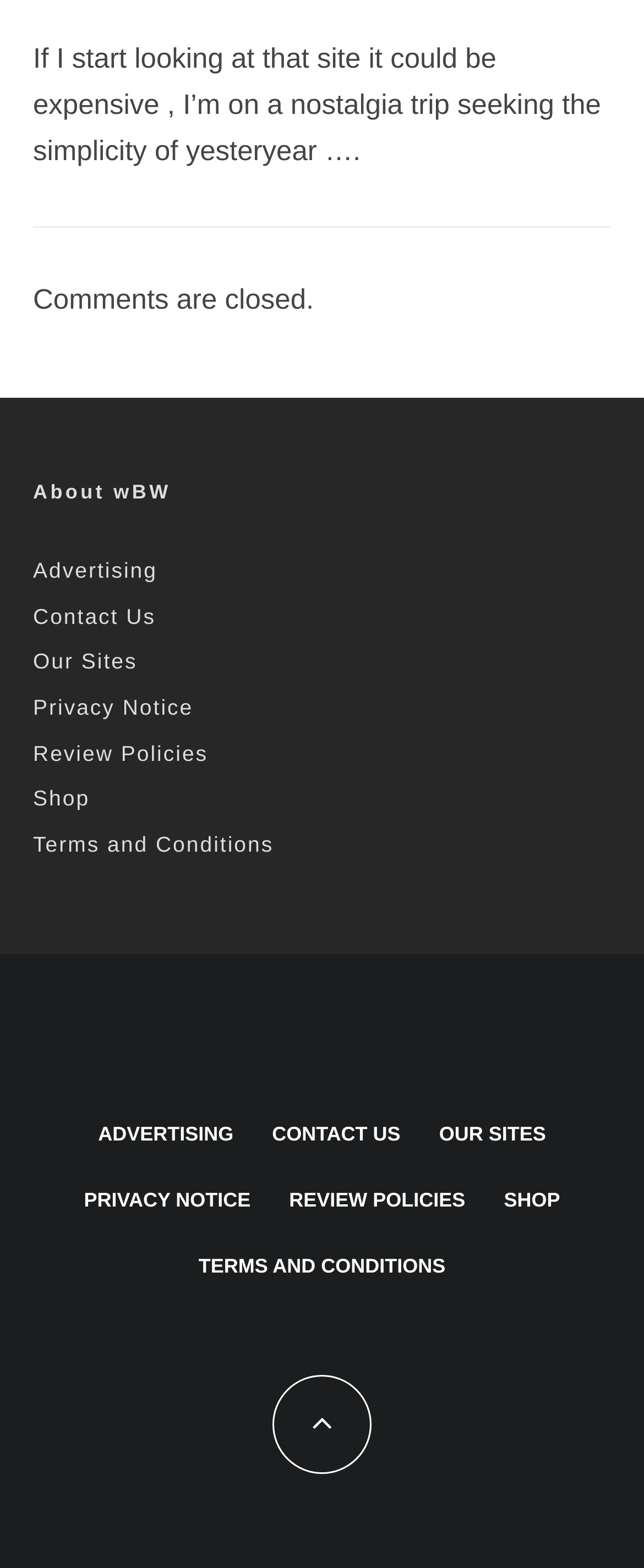Provide the bounding box coordinates of the HTML element this sentence describes: "Privacy Notice".

[0.13, 0.756, 0.389, 0.777]